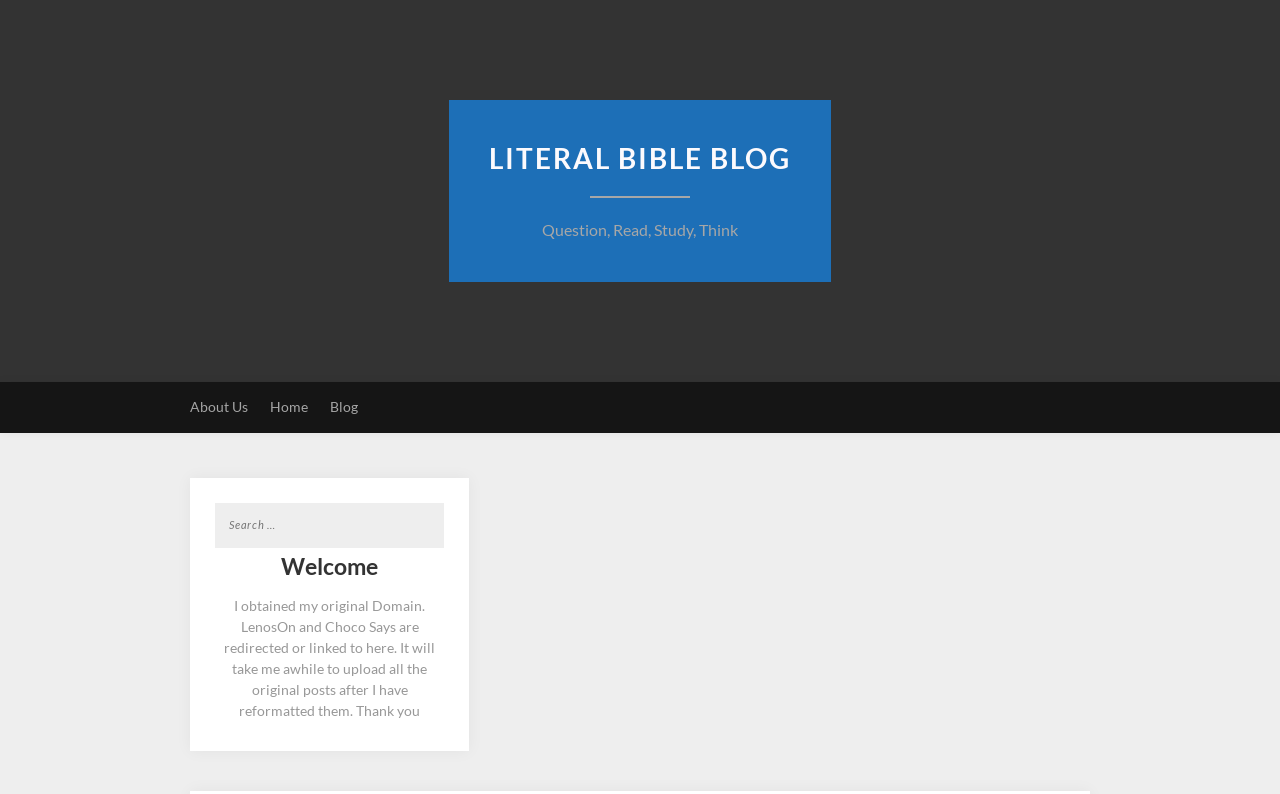How many links are in the top navigation menu?
Respond to the question with a well-detailed and thorough answer.

I counted the number of link elements in the top navigation menu, which are 'LITERAL BIBLE BLOG Question, Read, Study, Think', 'About Us', 'Home', and 'Blog', and found that there are 4 links in total.